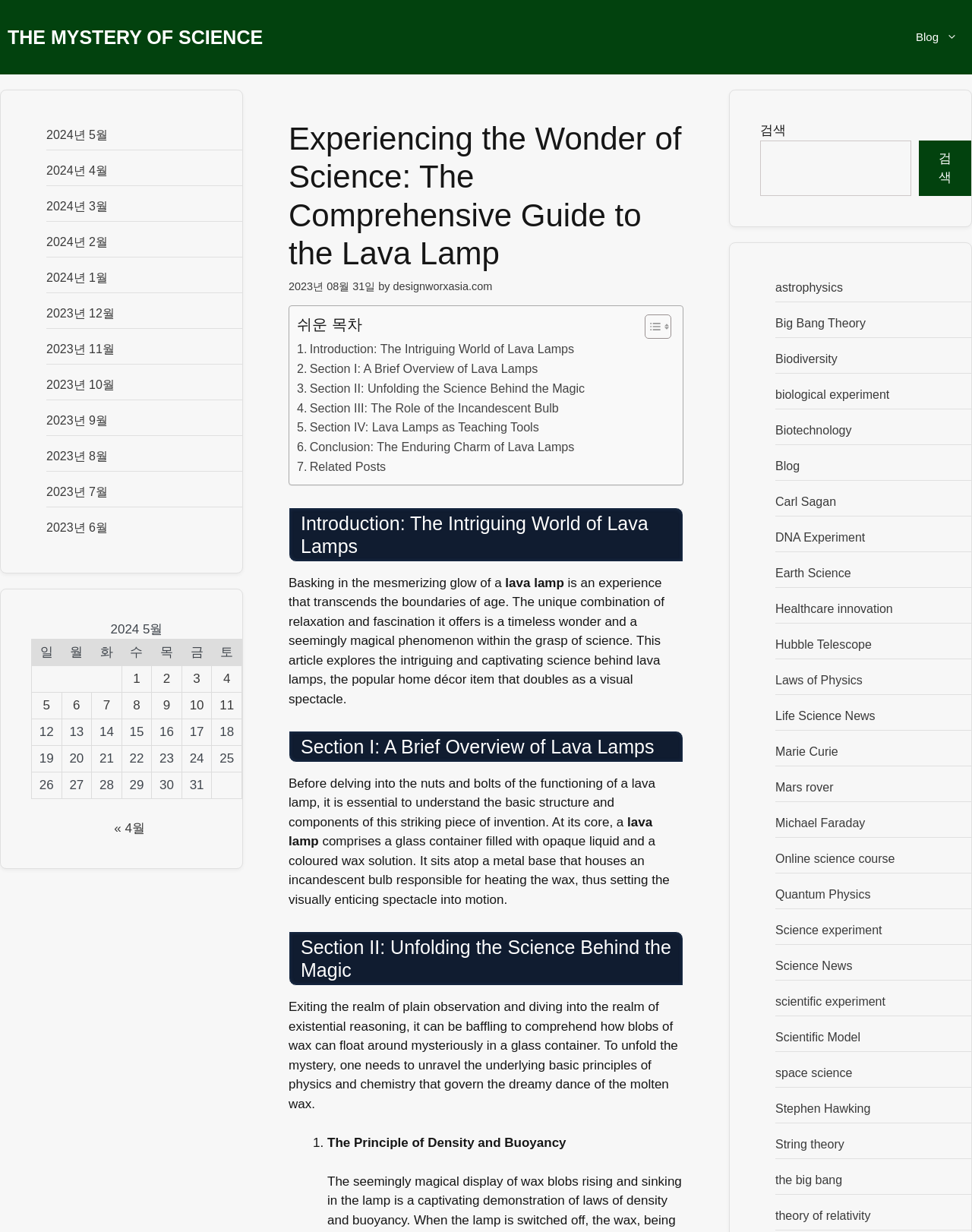Could you highlight the region that needs to be clicked to execute the instruction: "Read the introduction to the intriguing world of lava lamps"?

[0.297, 0.412, 0.703, 0.456]